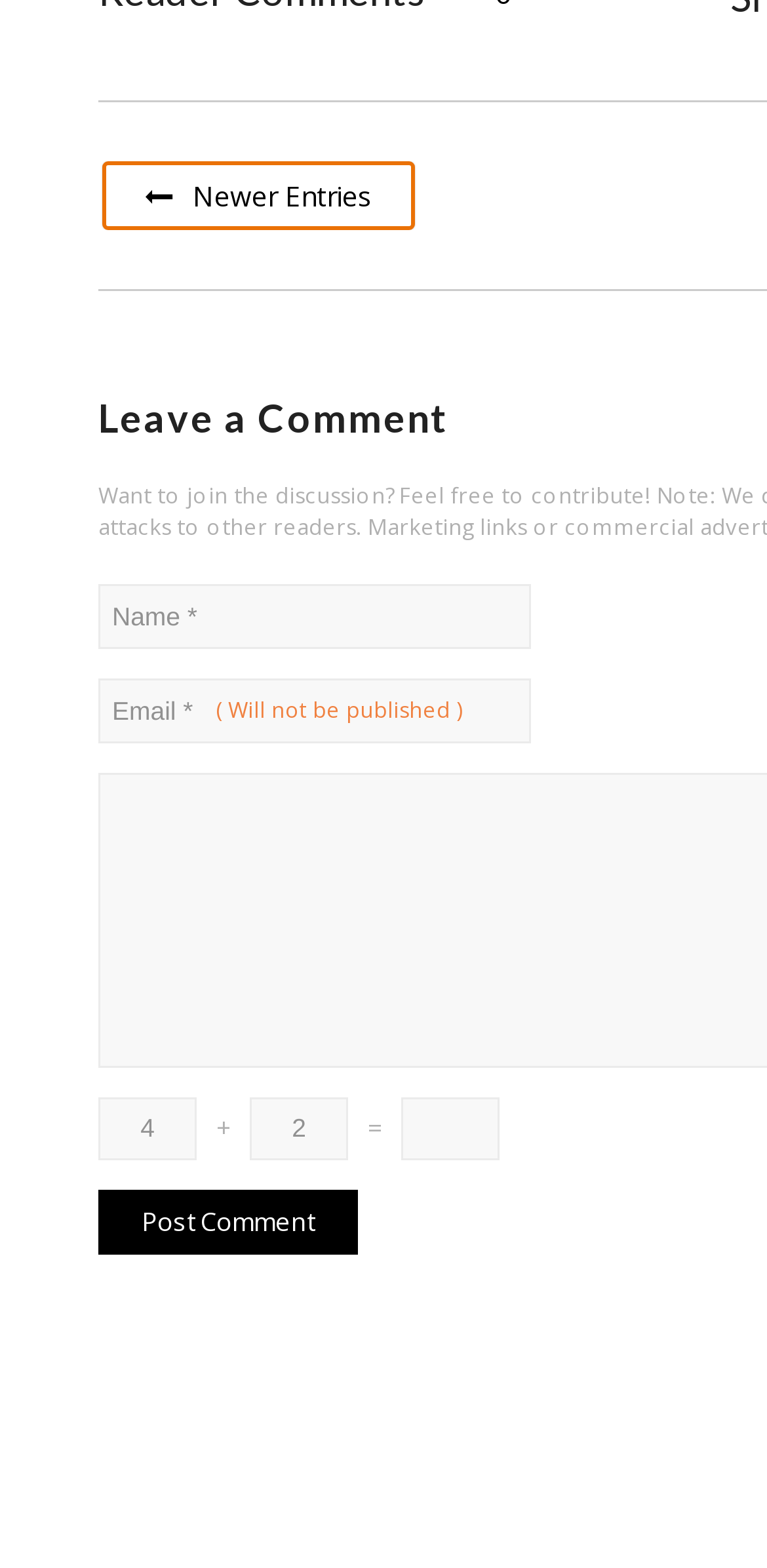Answer the question using only one word or a concise phrase: How many characters are in the label of the first textbox?

0